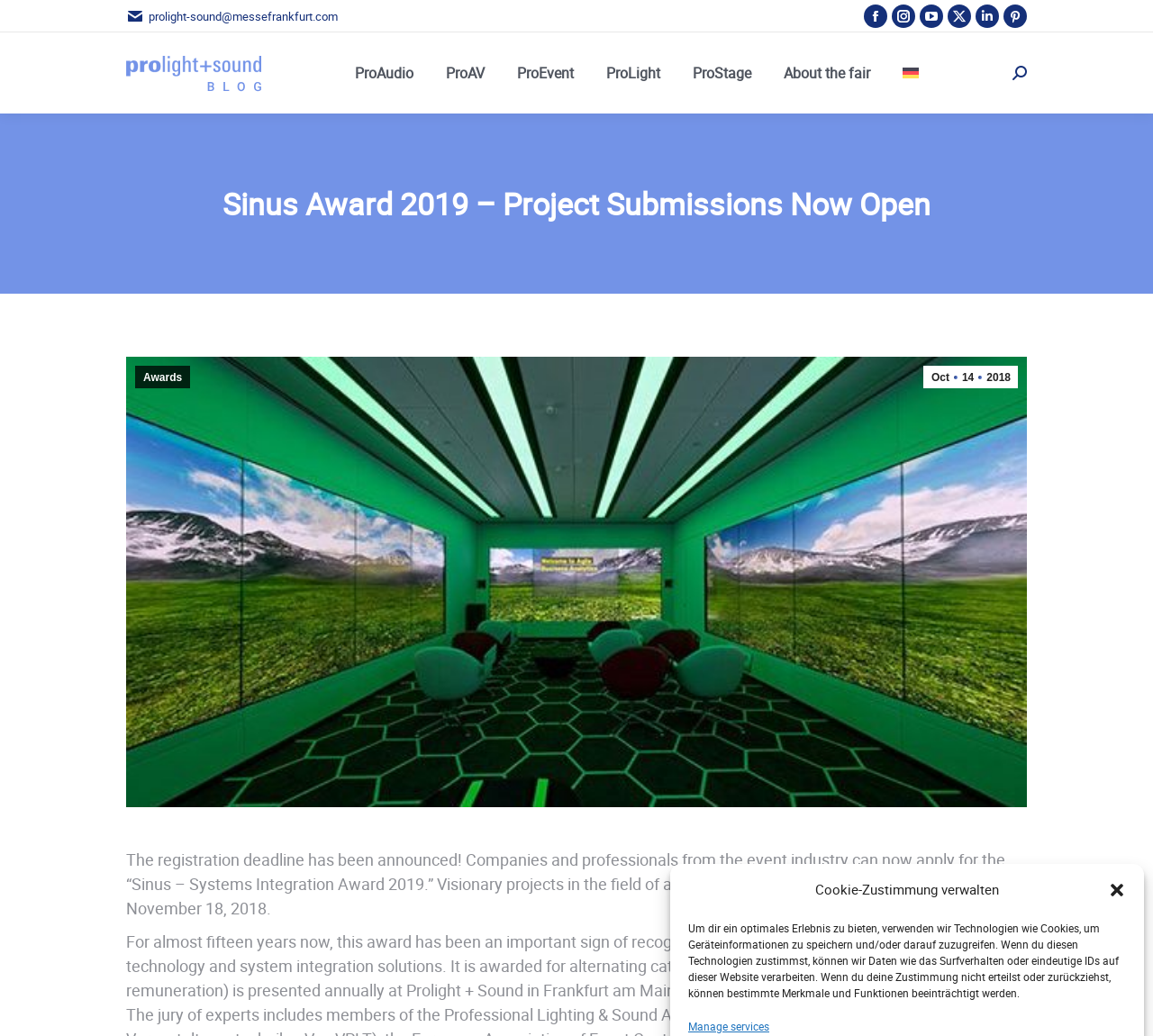What is the location of the award ceremony?
Using the image, provide a detailed and thorough answer to the question.

I found the answer by reading the text in the main content area, which states 'It is awarded for alternating categories. The honorary prize (without remuneration) is presented annually at Prolight + Sound in Frankfurt am Main – the next time on April 4, 2019.'